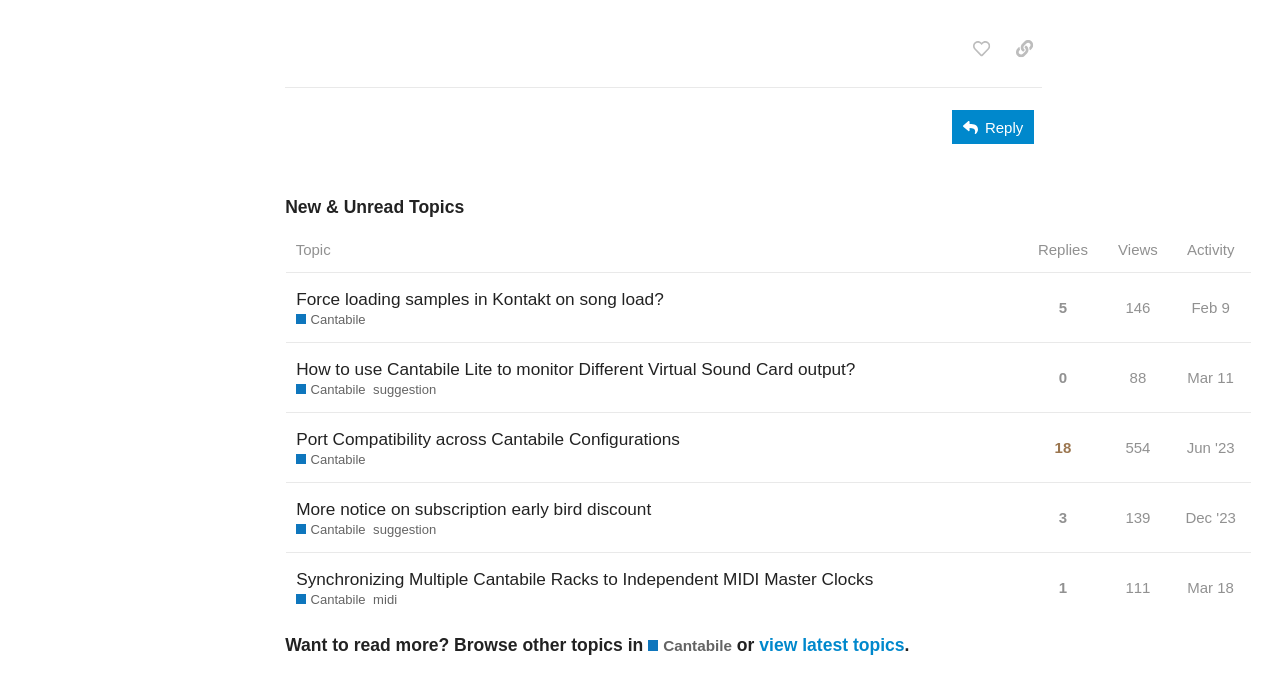Locate the bounding box coordinates of the clickable area needed to fulfill the instruction: "Like this post".

[0.752, 0.048, 0.781, 0.098]